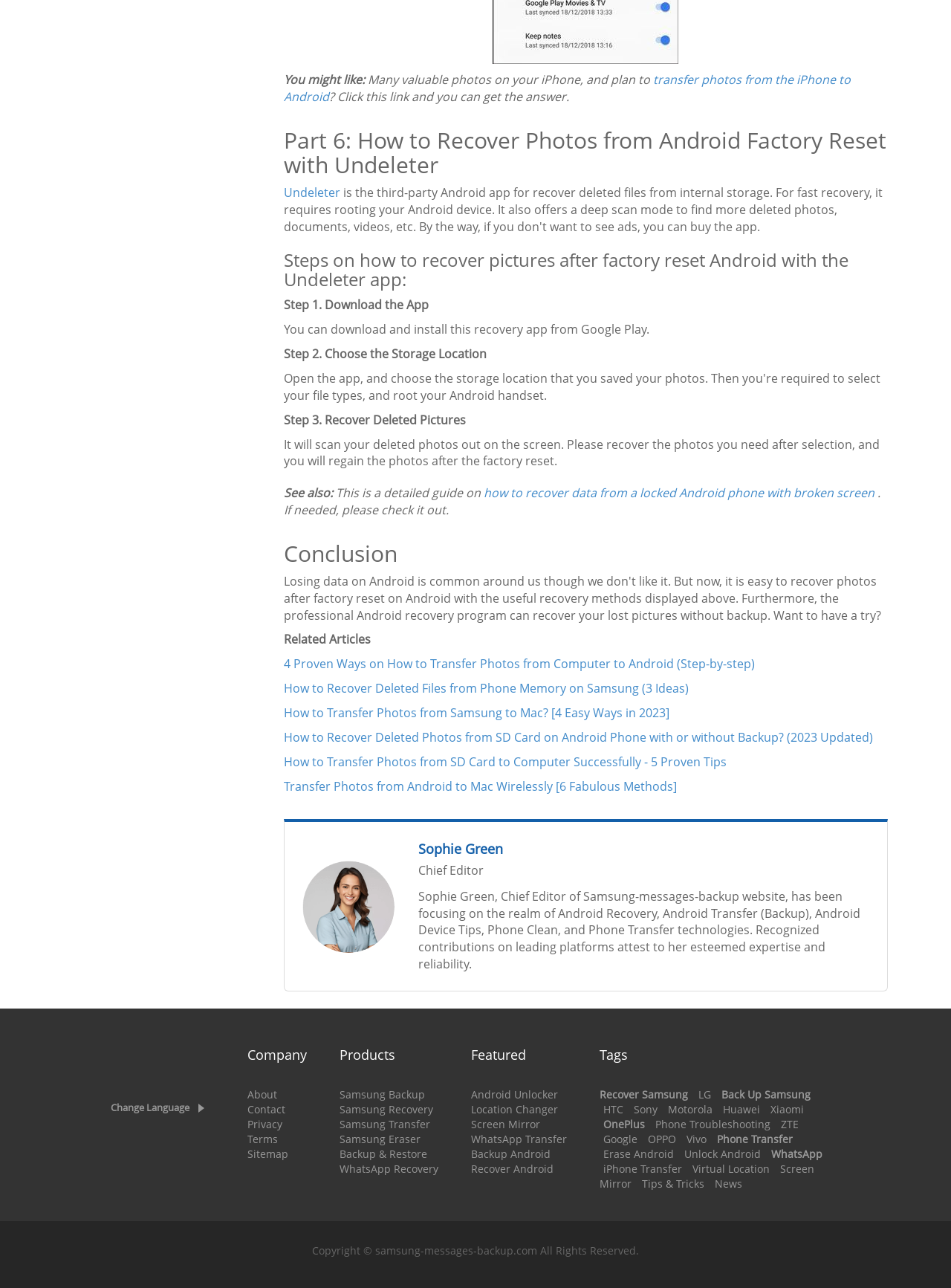Refer to the image and answer the question with as much detail as possible: What is the name of the website's company?

The webpage provides a link to the company's website, samsung-messages-backup.com, which suggests that the company's name is Samsung-messages-backup.